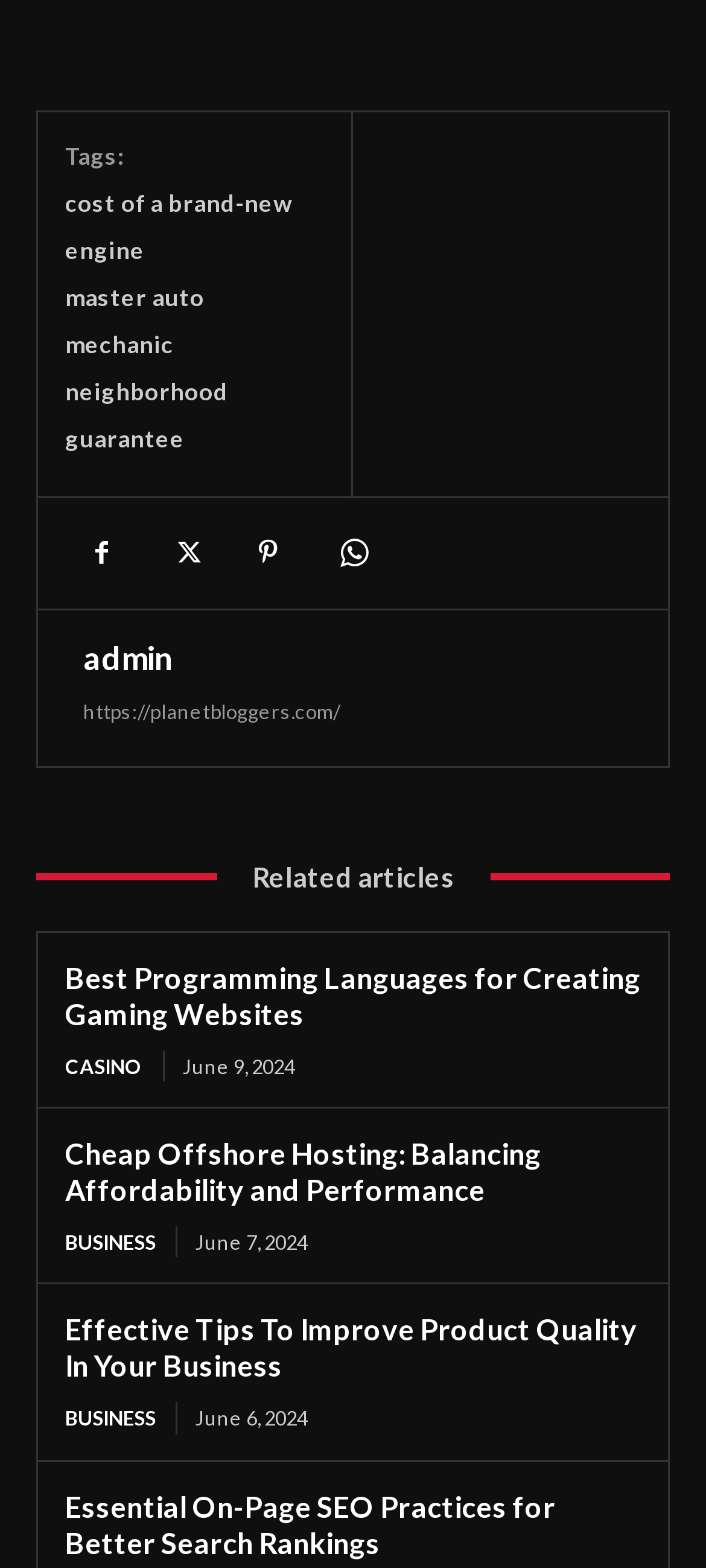Please indicate the bounding box coordinates for the clickable area to complete the following task: "click on the link about cost of a brand-new engine". The coordinates should be specified as four float numbers between 0 and 1, i.e., [left, top, right, bottom].

[0.092, 0.12, 0.413, 0.169]